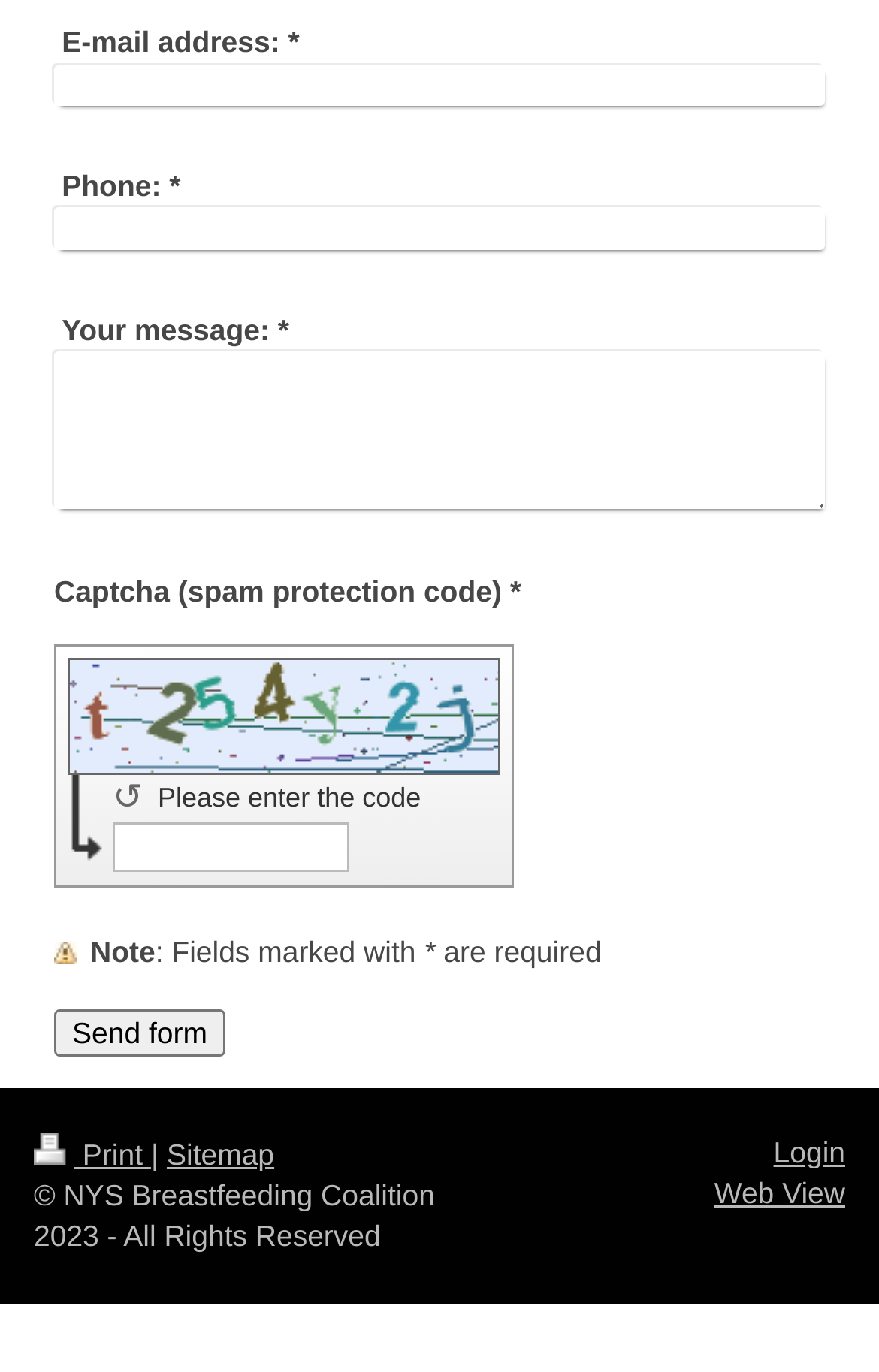Reply to the question with a single word or phrase:
What is the function of the '↺' link?

Refresh Captcha